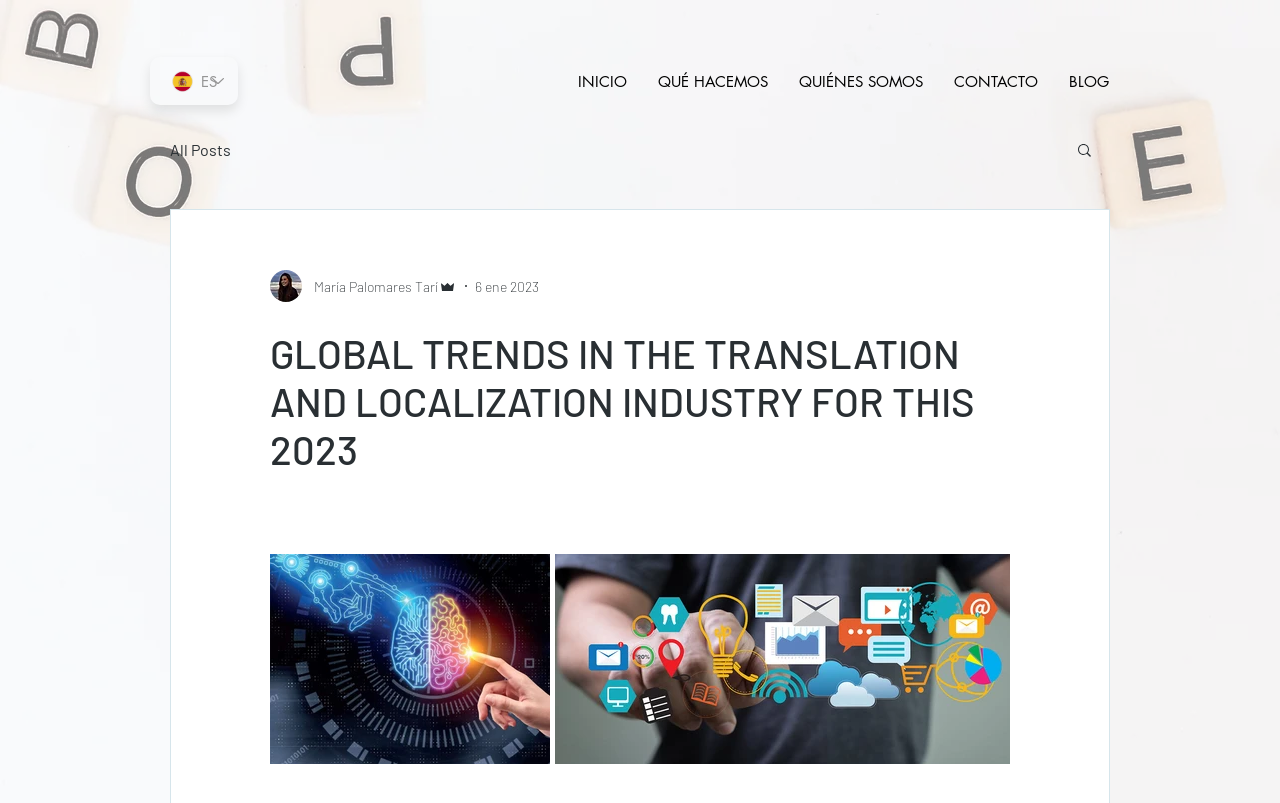Determine the coordinates of the bounding box for the clickable area needed to execute this instruction: "Search for something".

[0.84, 0.176, 0.855, 0.202]